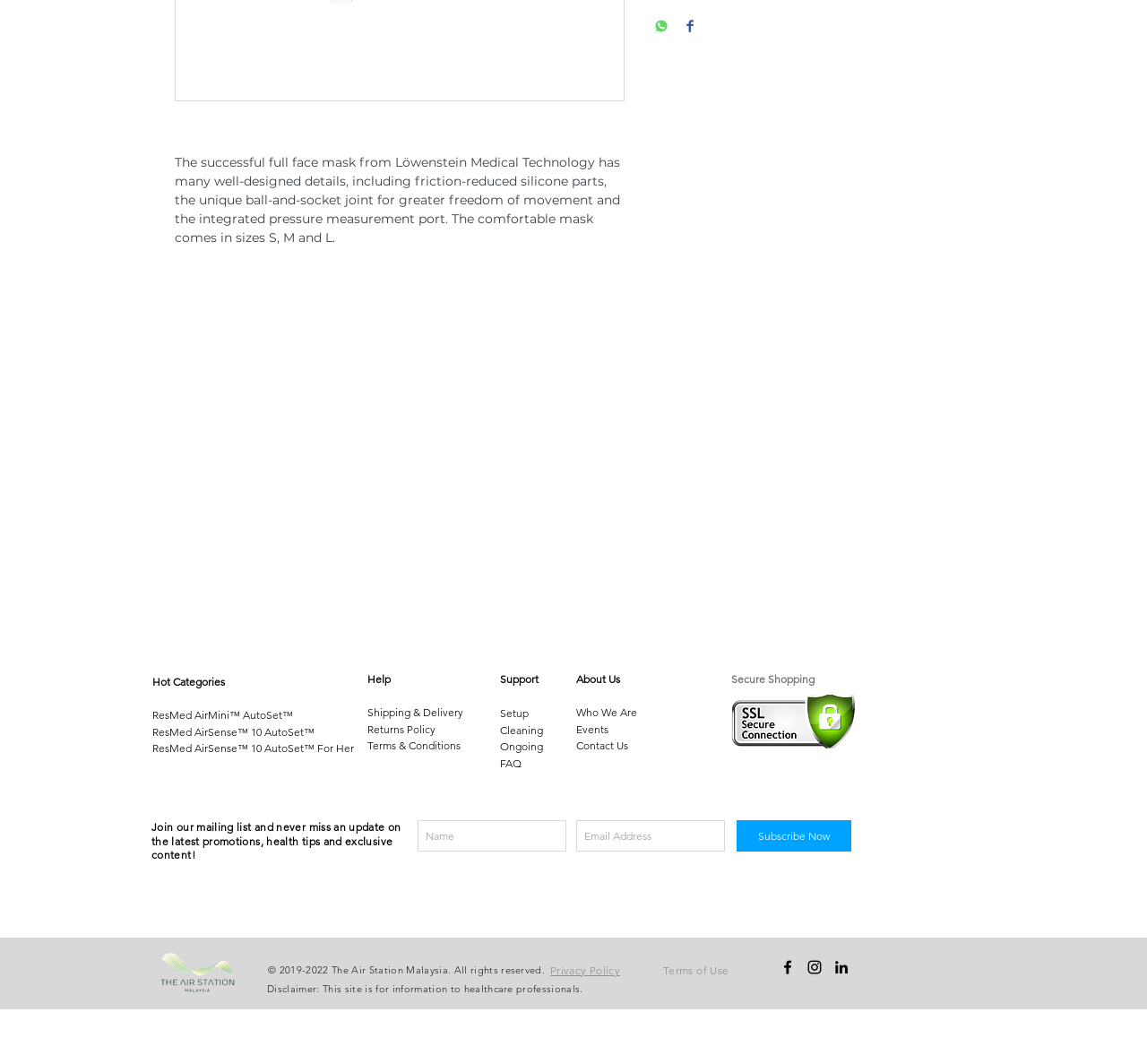Provide the bounding box coordinates of the UI element this sentence describes: "aria-label="Email Address" name="email" placeholder="Email Address"".

[0.502, 0.771, 0.632, 0.8]